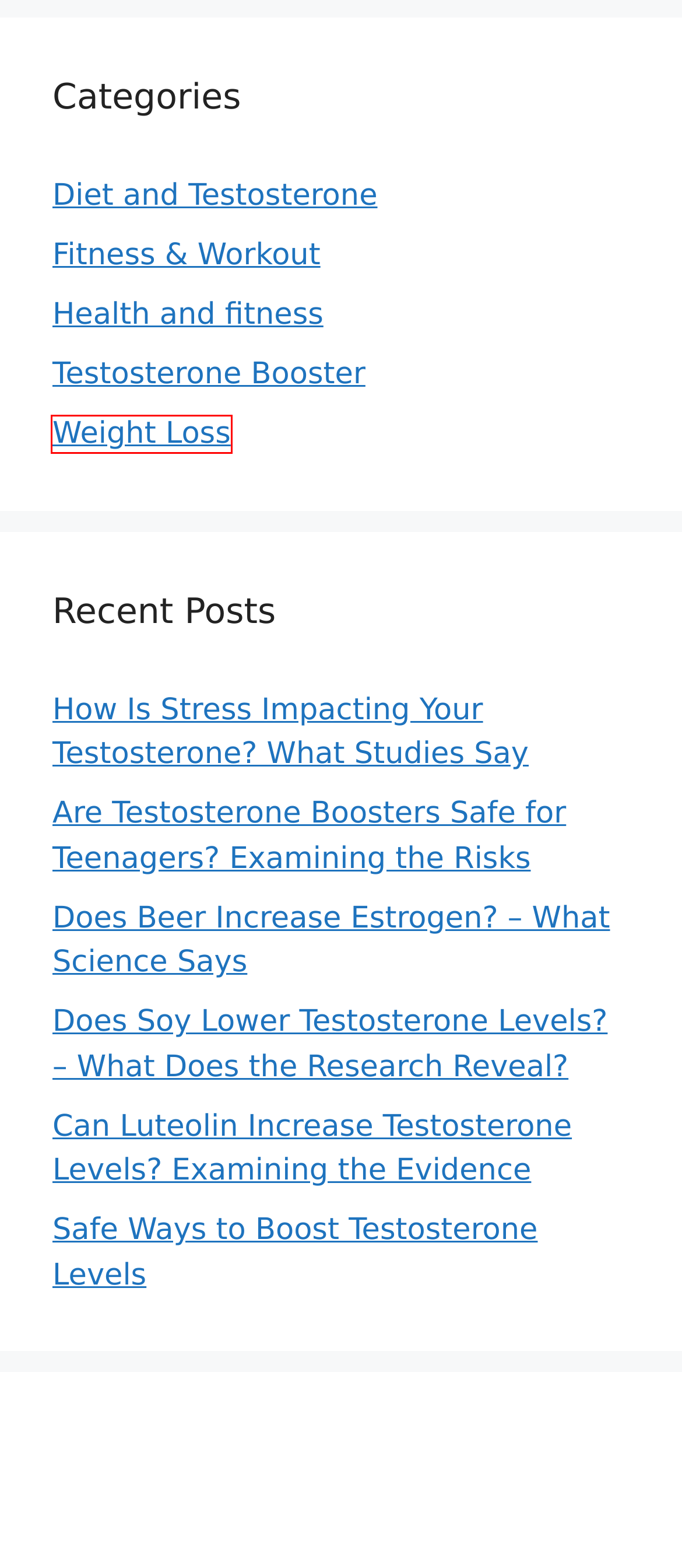You have been given a screenshot of a webpage with a red bounding box around a UI element. Select the most appropriate webpage description for the new webpage that appears after clicking the element within the red bounding box. The choices are:
A. Testosterone Booster Archives - T Booster
B. Weight Loss Archives - T Booster
C. Can Luteolin Increase Testosterone Levels? Examining the Evidence
D. Health and fitness Archives - T Booster
E. Does Beer Increase Estrogen? - What Science Says
F. Fitness & Workout Archives - T Booster
G. Does Soy Lower Testosterone Levels? - What Does the Research Reveal?
H. Are Testosterone Boosters Safe for Teenagers? Examining the Risks

B